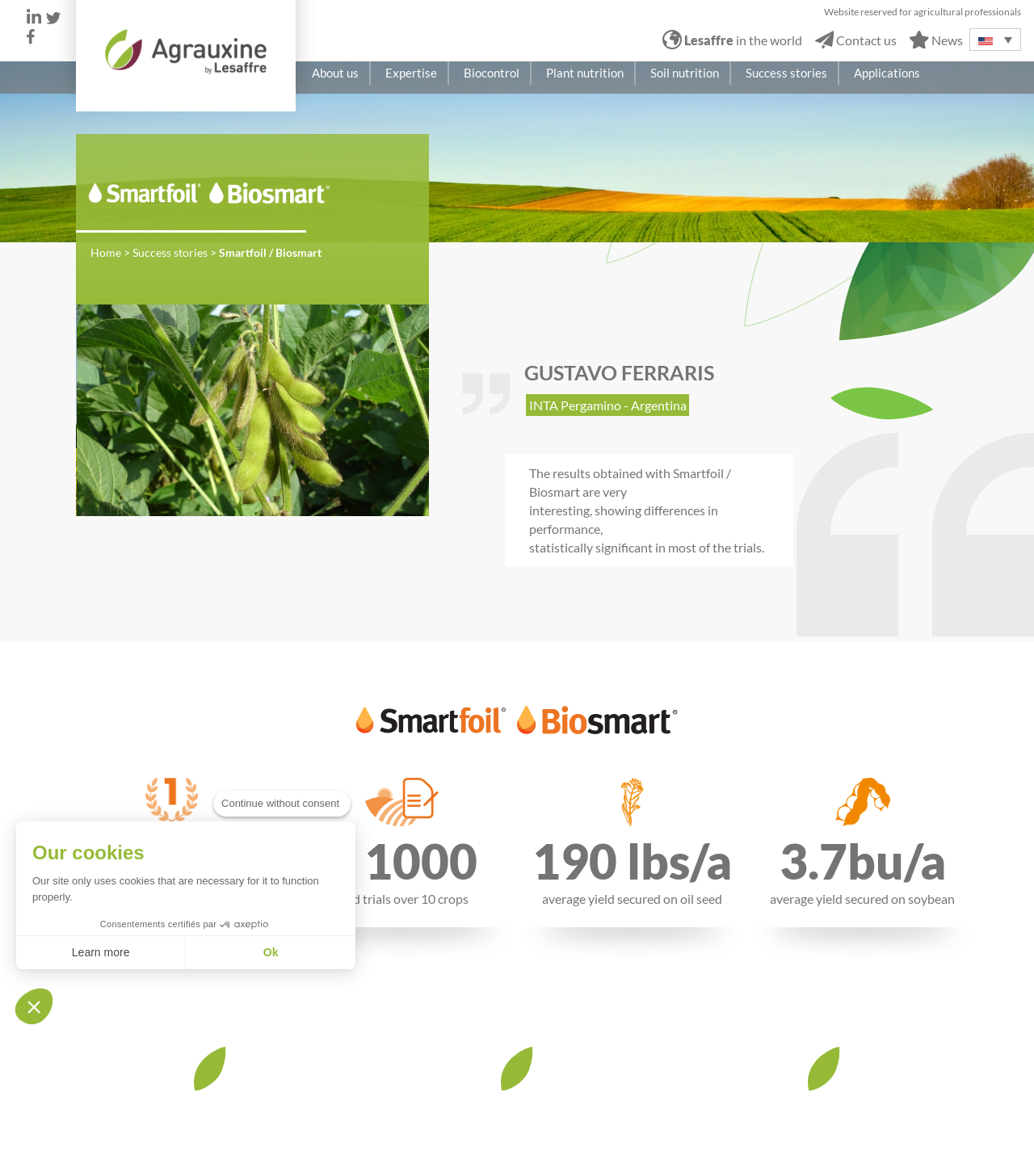Refer to the screenshot and give an in-depth answer to this question: What is the average yield secured on soybean?

I found this answer by looking at the static text '3.7' and 'bu/a' which are placed together, indicating that 3.7 is the average yield secured on soybean, measured in bushels per acre.